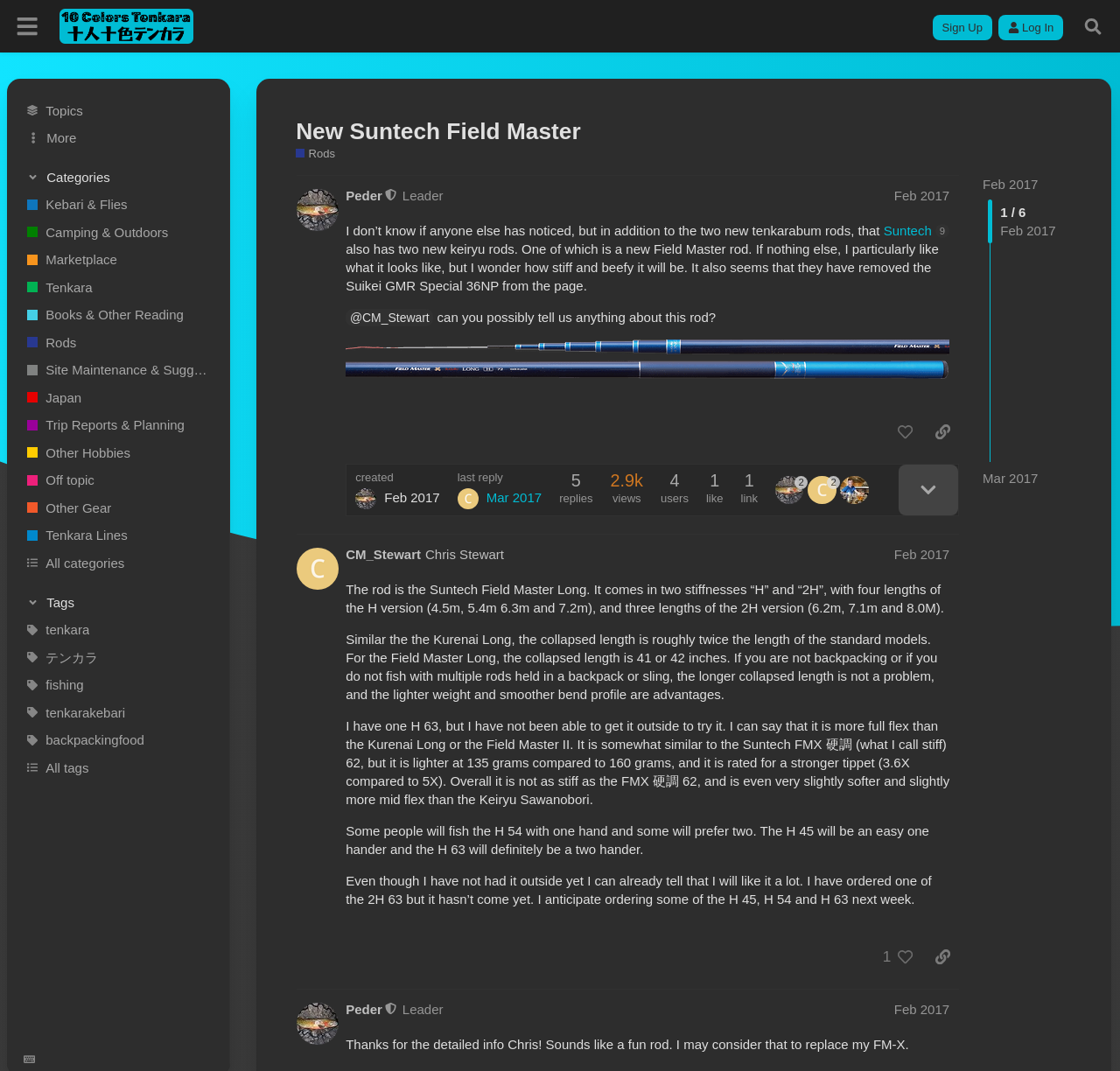Analyze the image and provide a detailed answer to the question: What is the type of rods discussed in the post?

The question asks about the type of rods discussed in the post. By examining the webpage, I found that the post mentions 'tenkarabum rods' and 'keiryu rods', which are the types of rods discussed in the post.